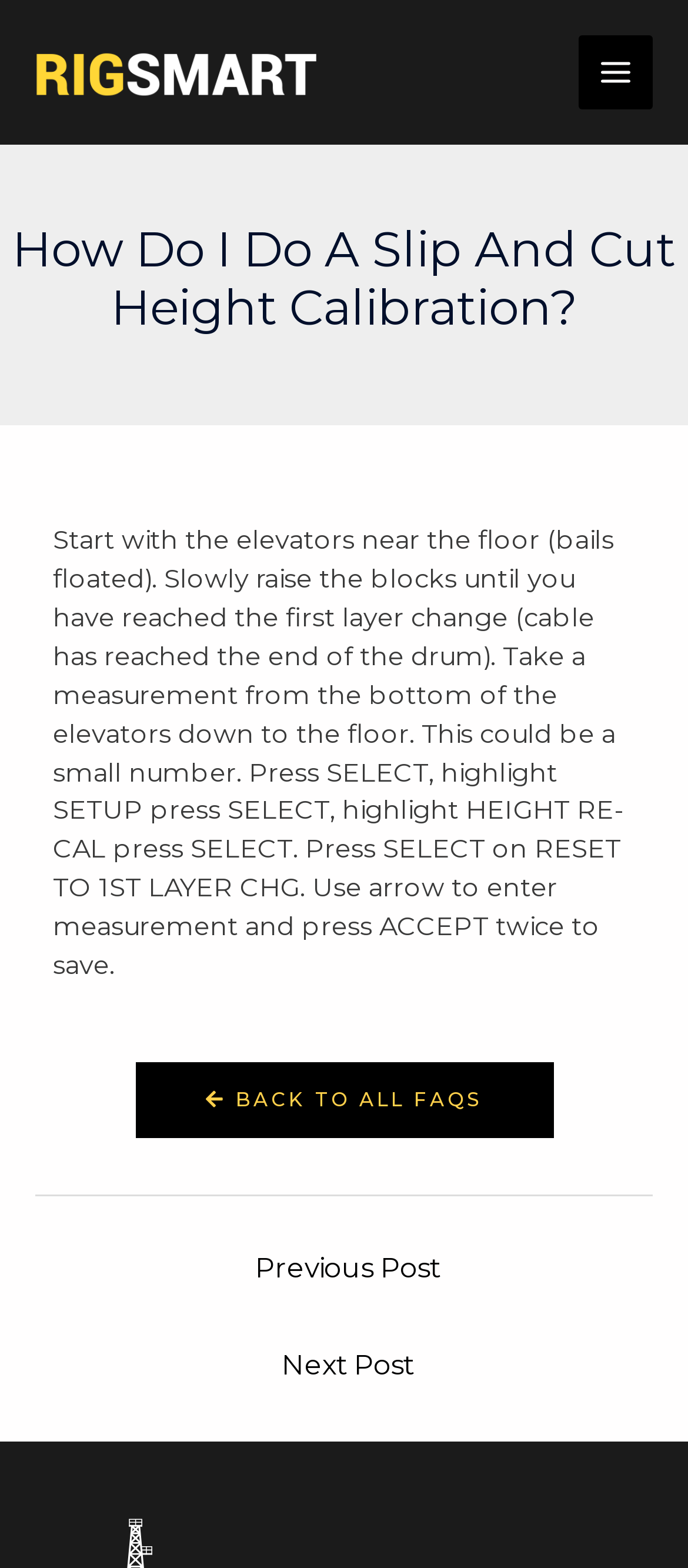Answer this question in one word or a short phrase: What button is located at the top right corner?

MAIN MENU